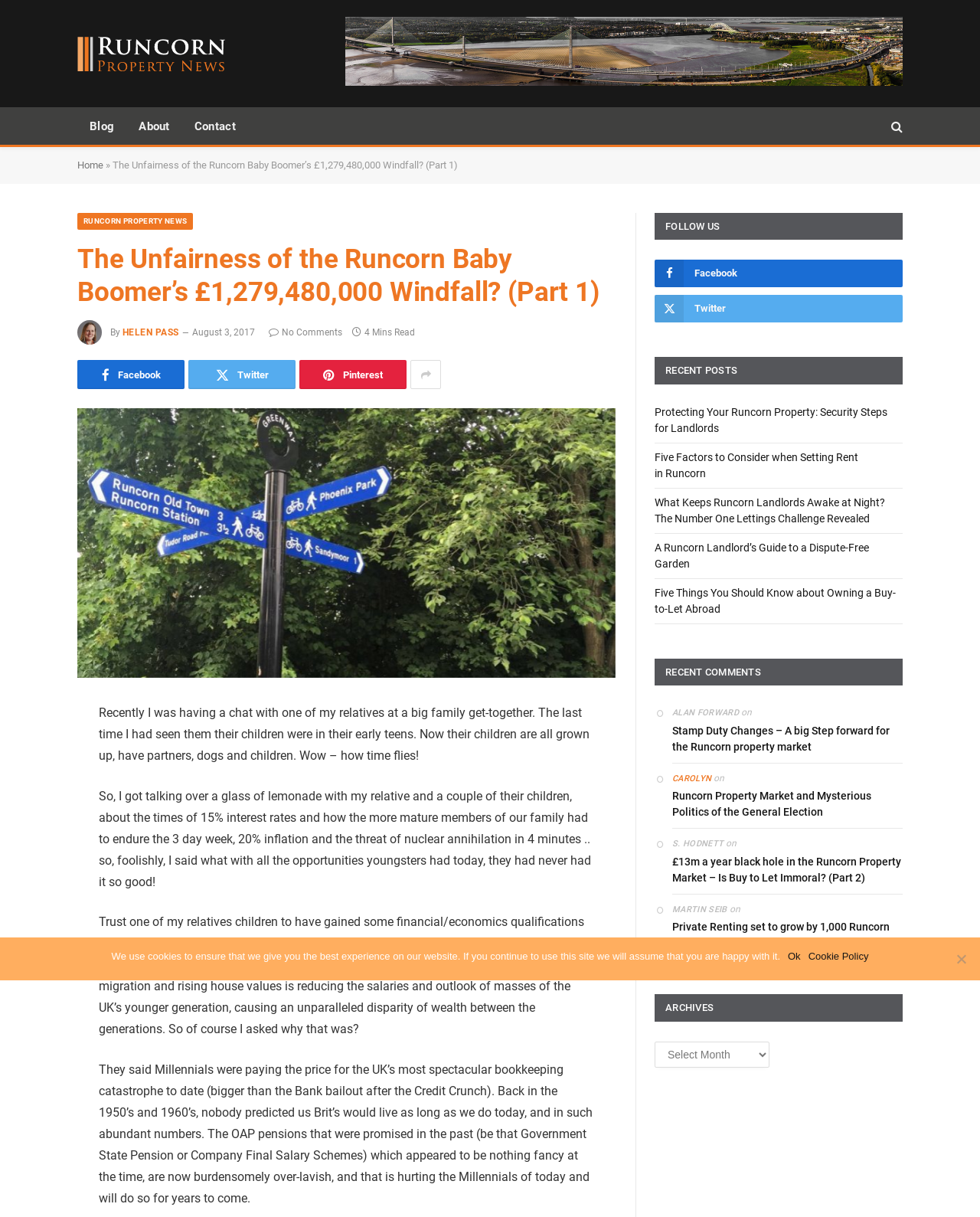What social media platforms are available for following the website?
Refer to the image and provide a one-word or short phrase answer.

Facebook, Twitter